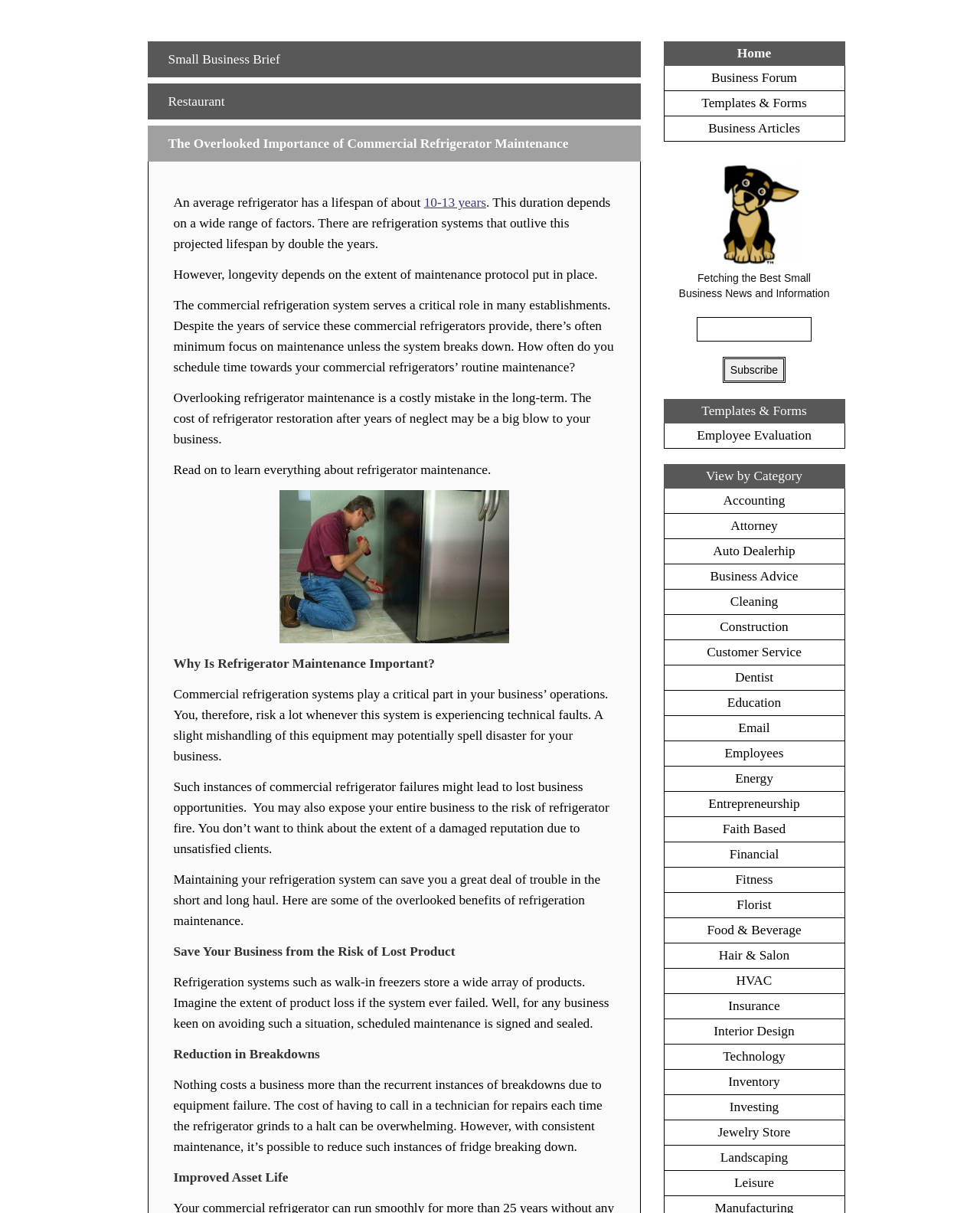Could you provide the bounding box coordinates for the portion of the screen to click to complete this instruction: "Subscribe to the newsletter"?

[0.737, 0.294, 0.802, 0.316]